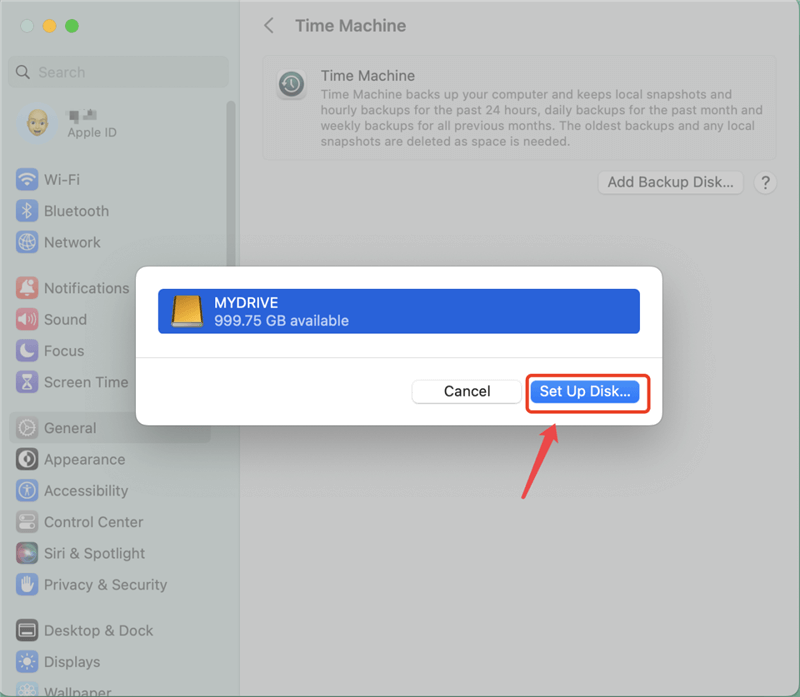Detail the scene shown in the image extensively.

The image displays a user interface from a Mac computer's Time Machine settings. In the foreground, a dialogue box is highlighted, showing a backup drive labeled "MYDRIVE" with a capacity of 999.75 GB available. Below the drive information, two buttons are presented: "Cancel" and "Set Up Disk...," with the latter prominently indicated for action. This interface is part of the process for setting up an external hard drive for backup purposes, which is a key step in maintaining data integrity through Apple's Time Machine feature. The background showcases the system settings, illustrating the typical layout of macOS with various options listed, such as Wi-Fi, Bluetooth, and Notifications on the left sidebar. This visual representation guides users in initiating their Time Machine backups effectively.